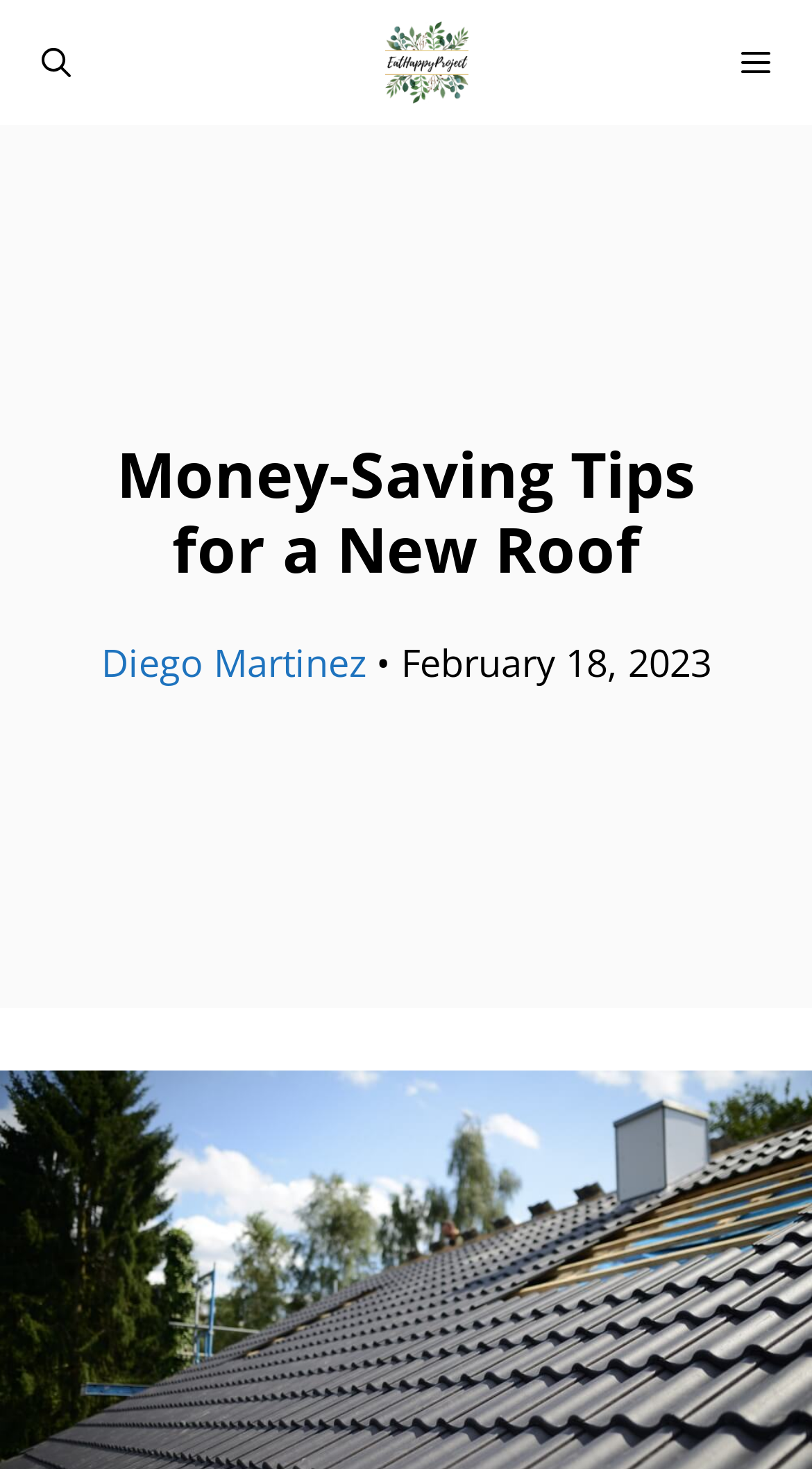Your task is to extract the text of the main heading from the webpage.

Money-Saving Tips for a New Roof